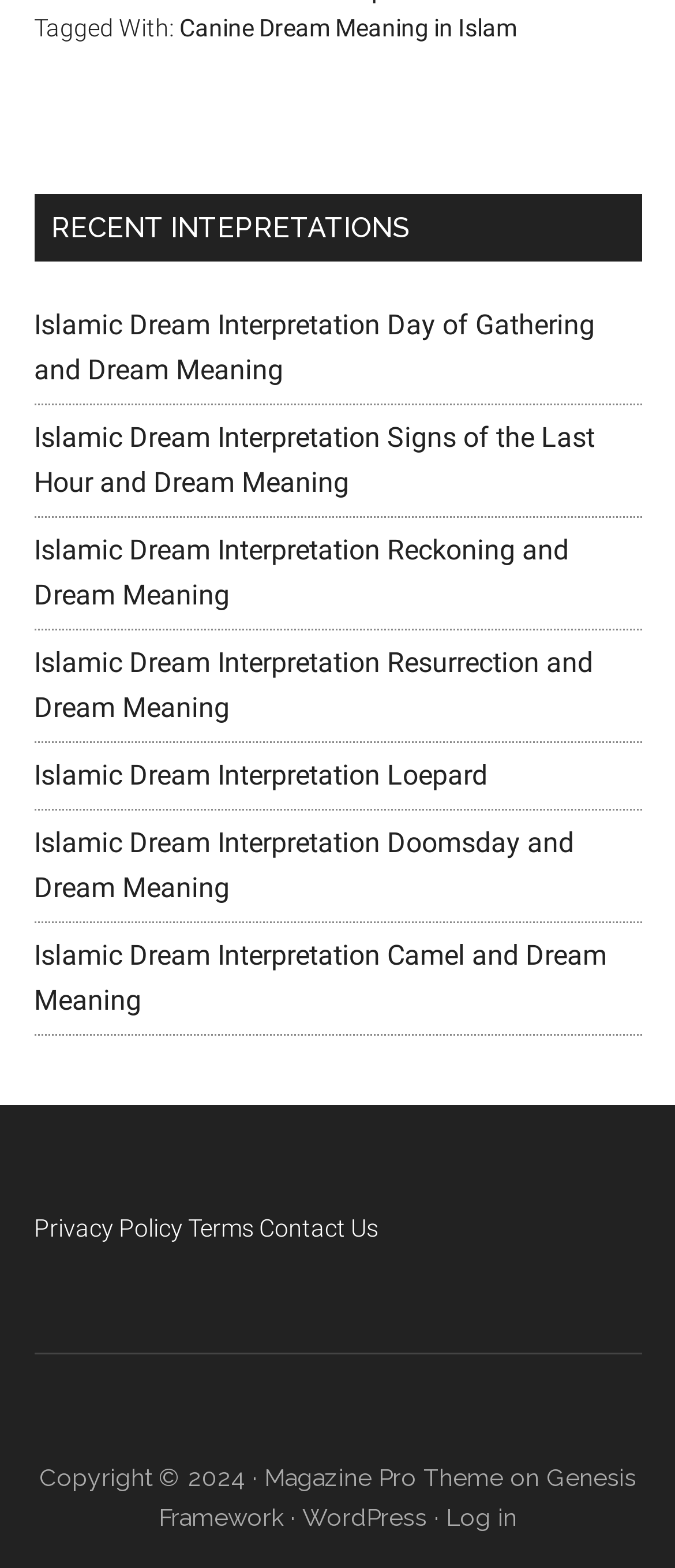Pinpoint the bounding box coordinates of the clickable element to carry out the following instruction: "Contact the website administrator."

[0.383, 0.775, 0.56, 0.792]